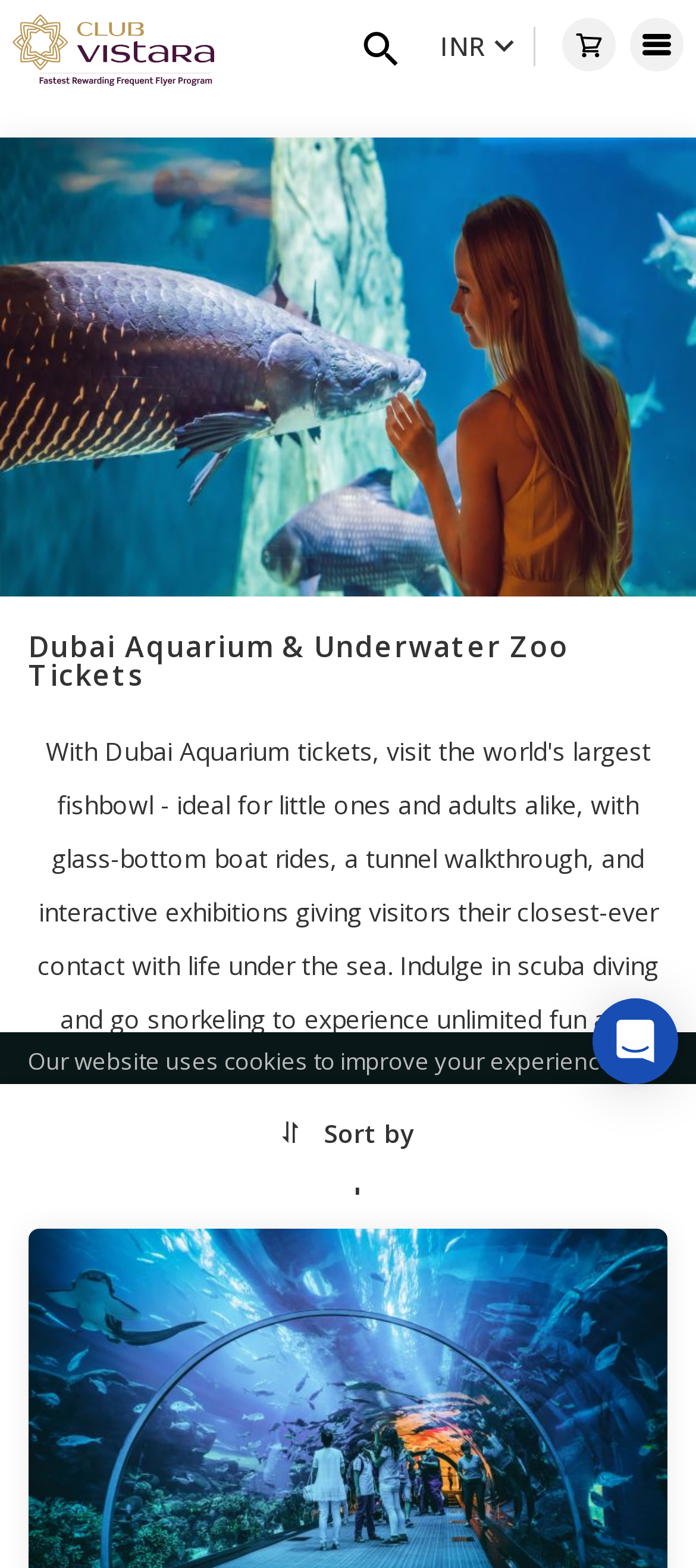Reply to the question below using a single word or brief phrase:
What is the name of the aquarium?

Dubai Aquarium